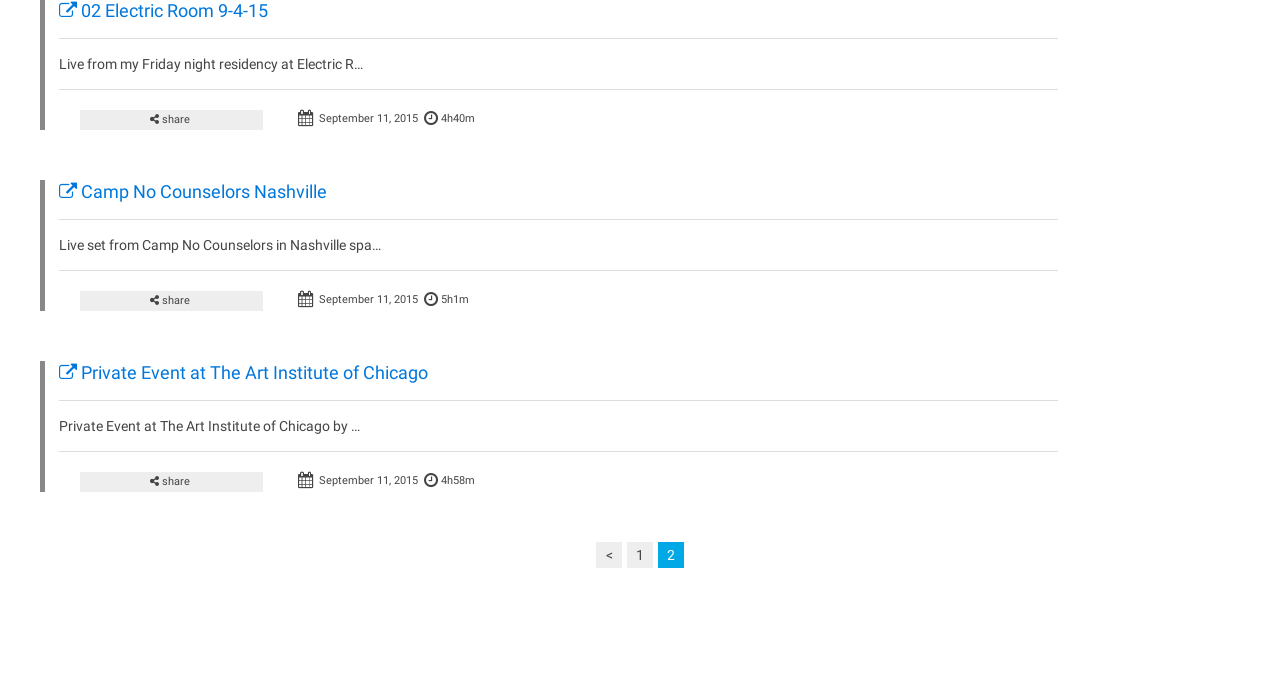Given the element description Camp No Counselors Nashville, specify the bounding box coordinates of the corresponding UI element in the format (top-left x, top-left y, bottom-right x, bottom-right y). All values must be between 0 and 1.

[0.063, 0.269, 0.255, 0.3]